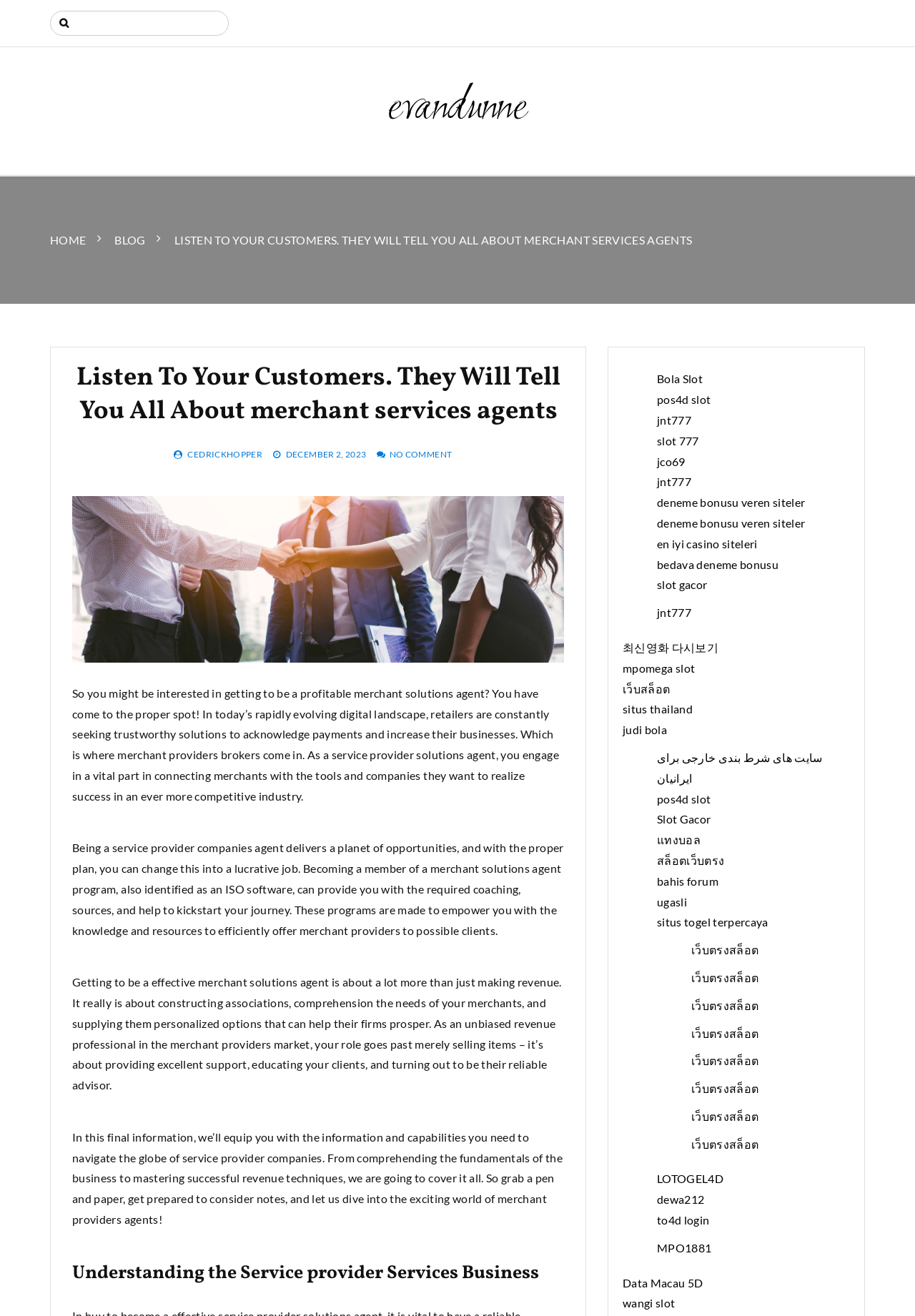Please identify the bounding box coordinates of the element on the webpage that should be clicked to follow this instruction: "search for something". The bounding box coordinates should be given as four float numbers between 0 and 1, formatted as [left, top, right, bottom].

None